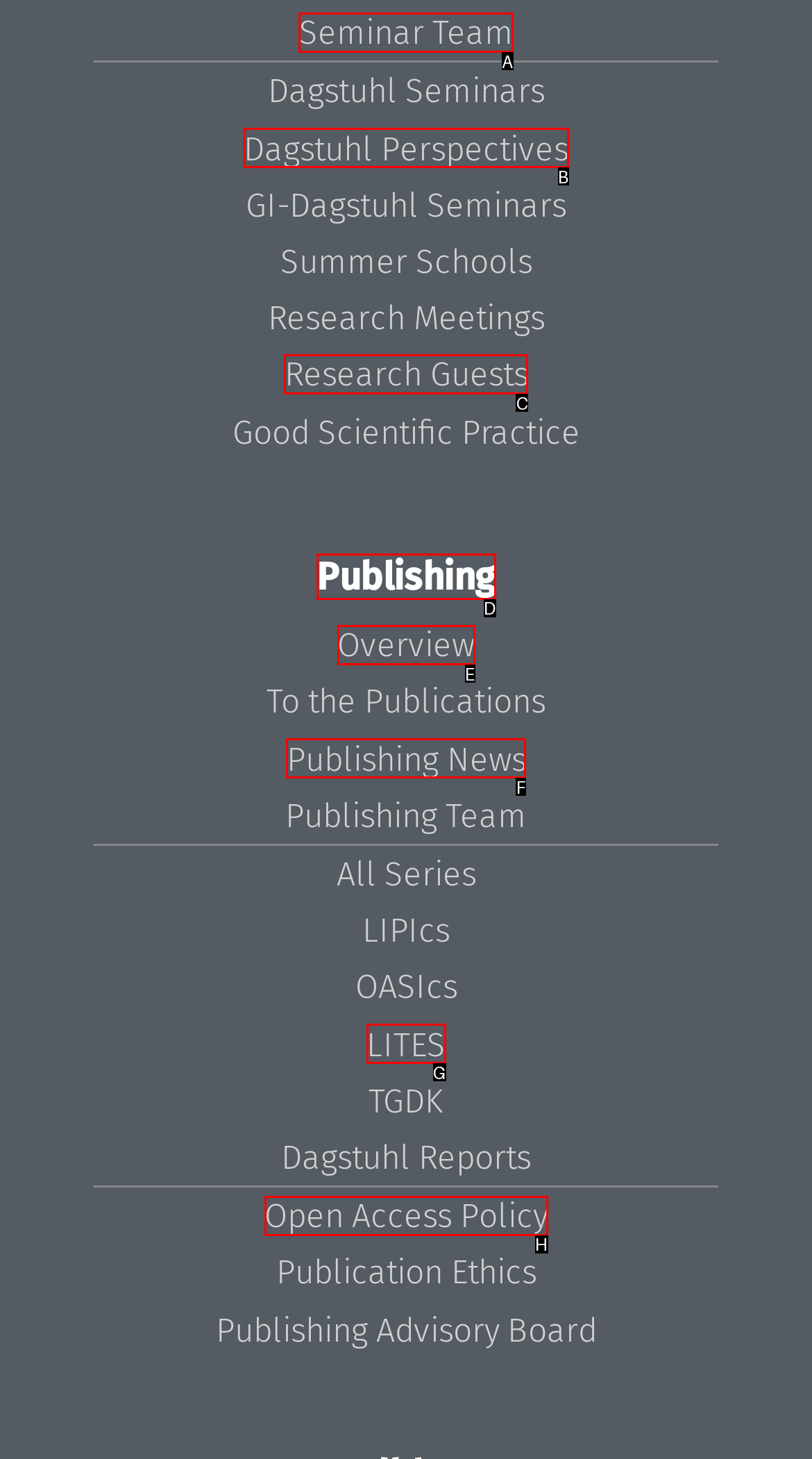Tell me which UI element to click to fulfill the given task: go to Seminar Team. Respond with the letter of the correct option directly.

A